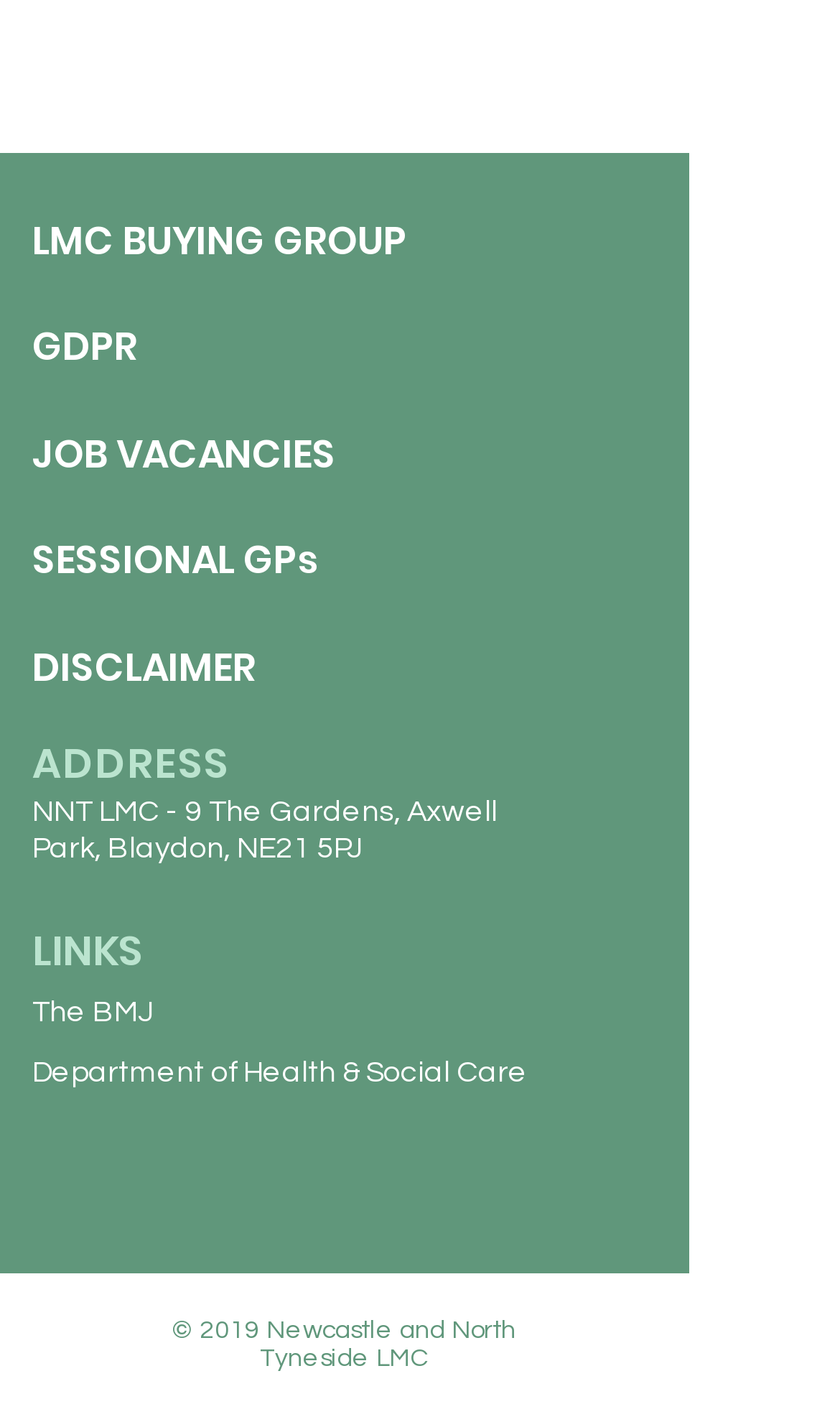For the following element description, predict the bounding box coordinates in the format (top-left x, top-left y, bottom-right x, bottom-right y). All values should be floating point numbers between 0 and 1. Description: LMC BUYING GROUP

[0.038, 0.138, 0.551, 0.202]